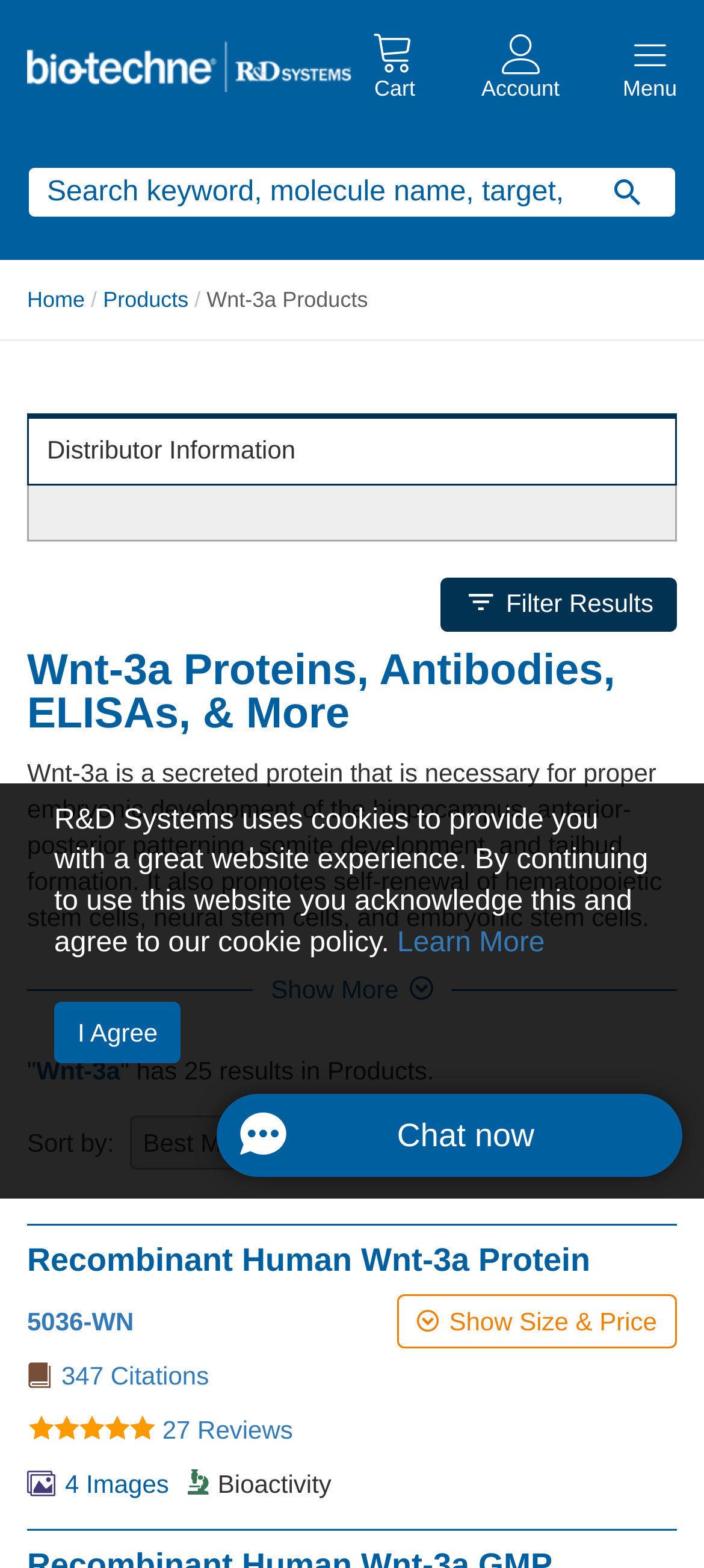Pinpoint the bounding box coordinates of the clickable element to carry out the following instruction: "Go to home page."

[0.038, 0.183, 0.121, 0.199]